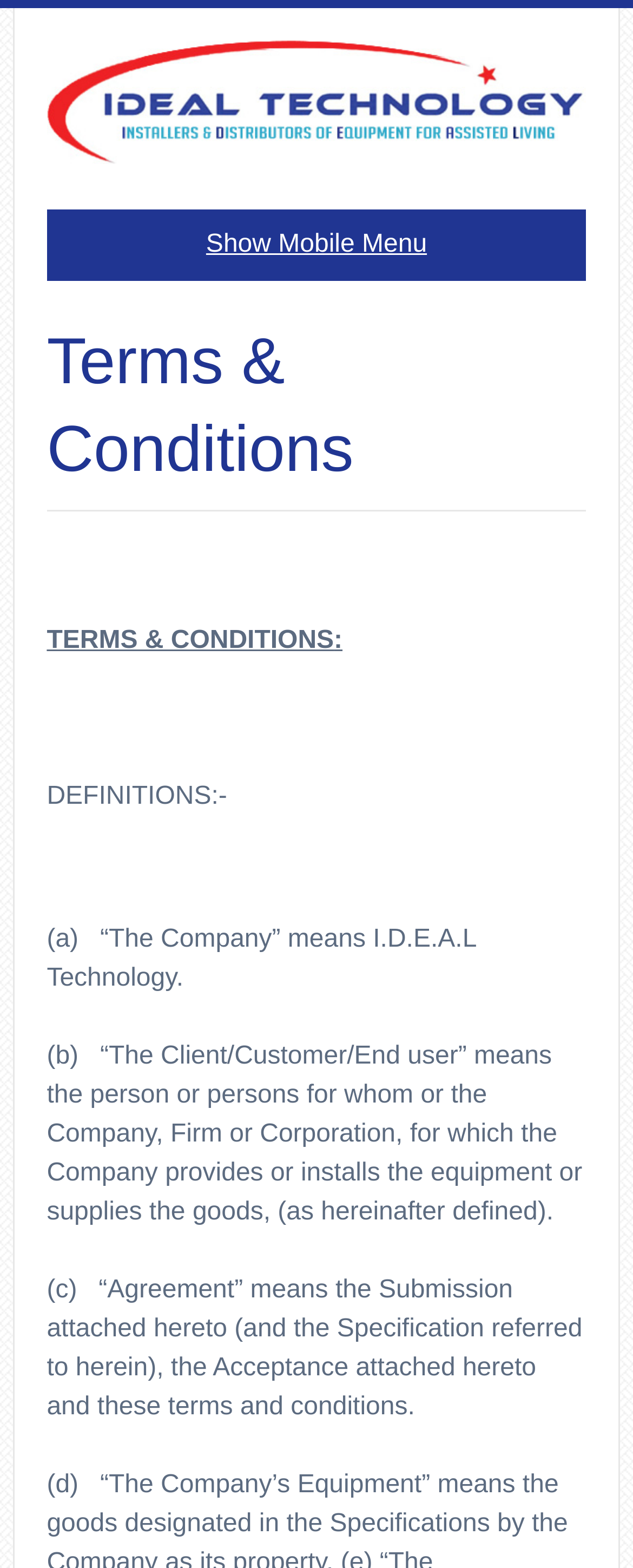Who is the client/customer/end user referred to in the terms and conditions? Refer to the image and provide a one-word or short phrase answer.

The person or persons for whom the Company provides equipment